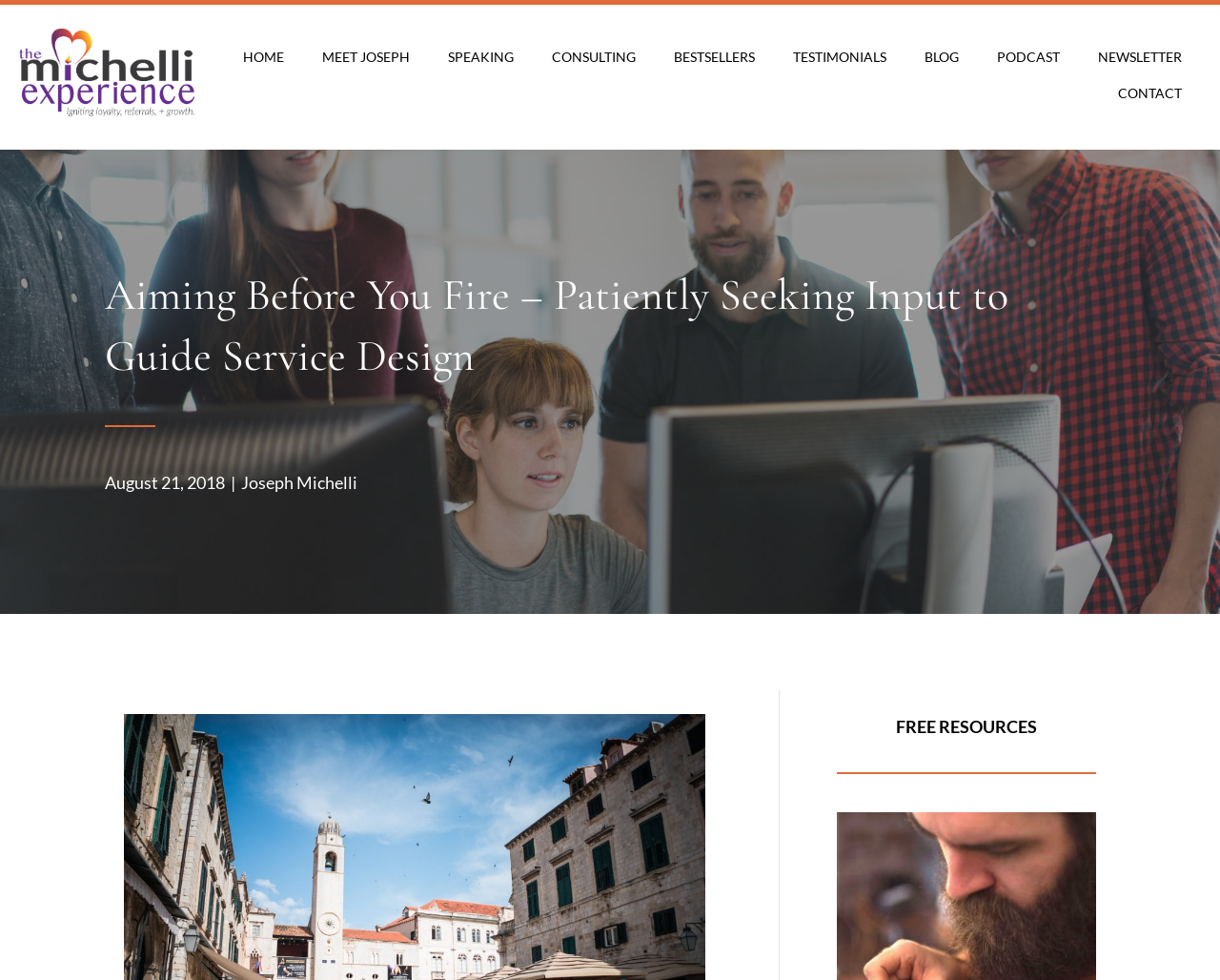Pinpoint the bounding box coordinates of the clickable area necessary to execute the following instruction: "go to home page". The coordinates should be given as four float numbers between 0 and 1, namely [left, top, right, bottom].

[0.184, 0.04, 0.248, 0.077]